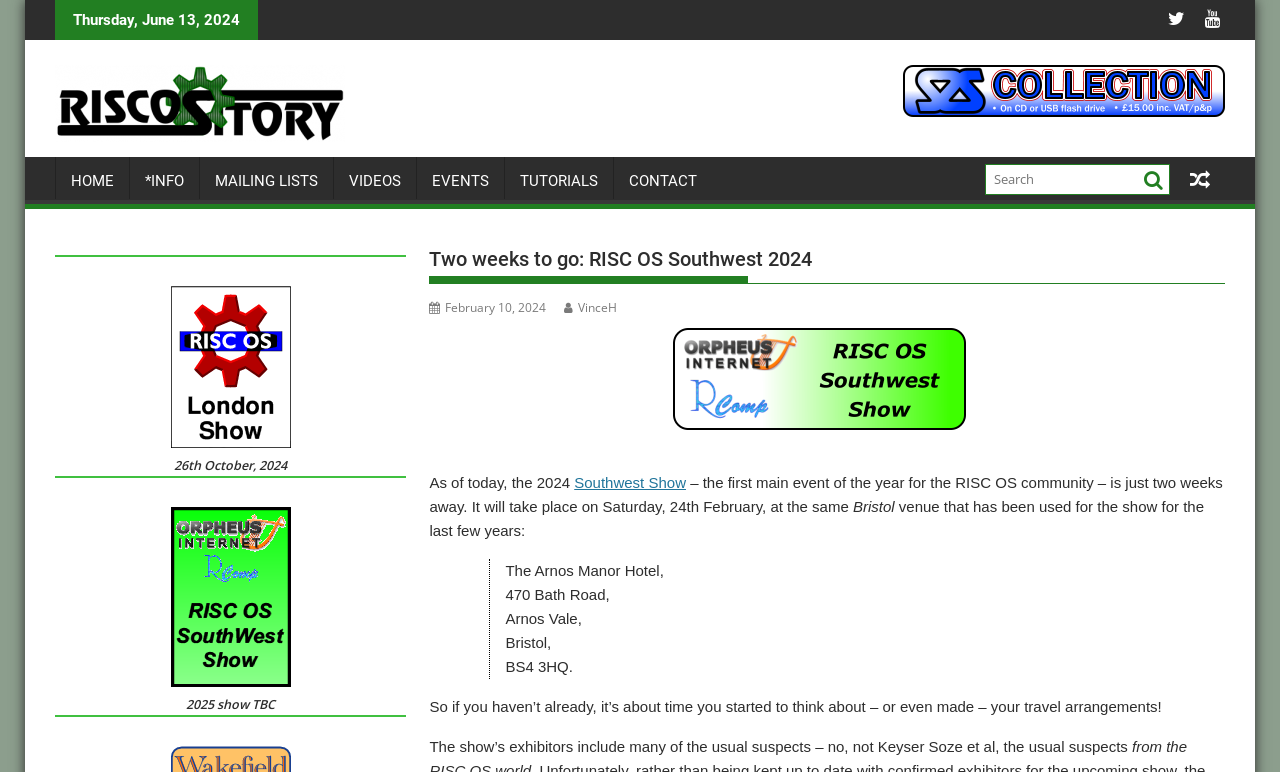Refer to the screenshot and give an in-depth answer to this question: What is the name of the hotel where the RISC OS Southwest 2024 show is taking place?

The answer can be found in the paragraph that starts with 'As of today, the 2024 Southwest Show...' where it mentions 'the same venue that has been used for the show for the last few years: The Arnos Manor Hotel...'.